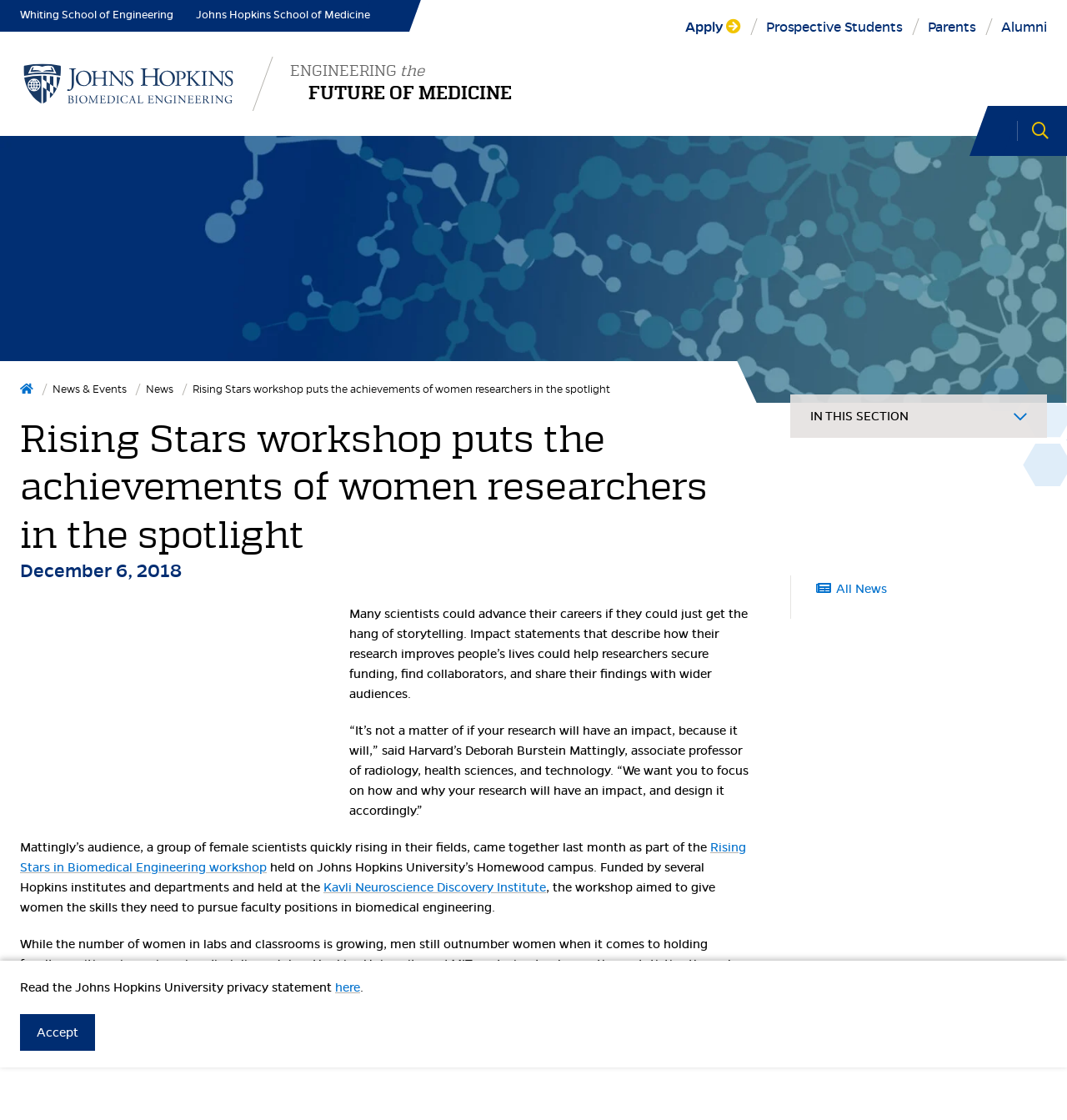Can you determine the bounding box coordinates of the area that needs to be clicked to fulfill the following instruction: "Learn about Rising Stars workshop"?

[0.18, 0.341, 0.572, 0.353]